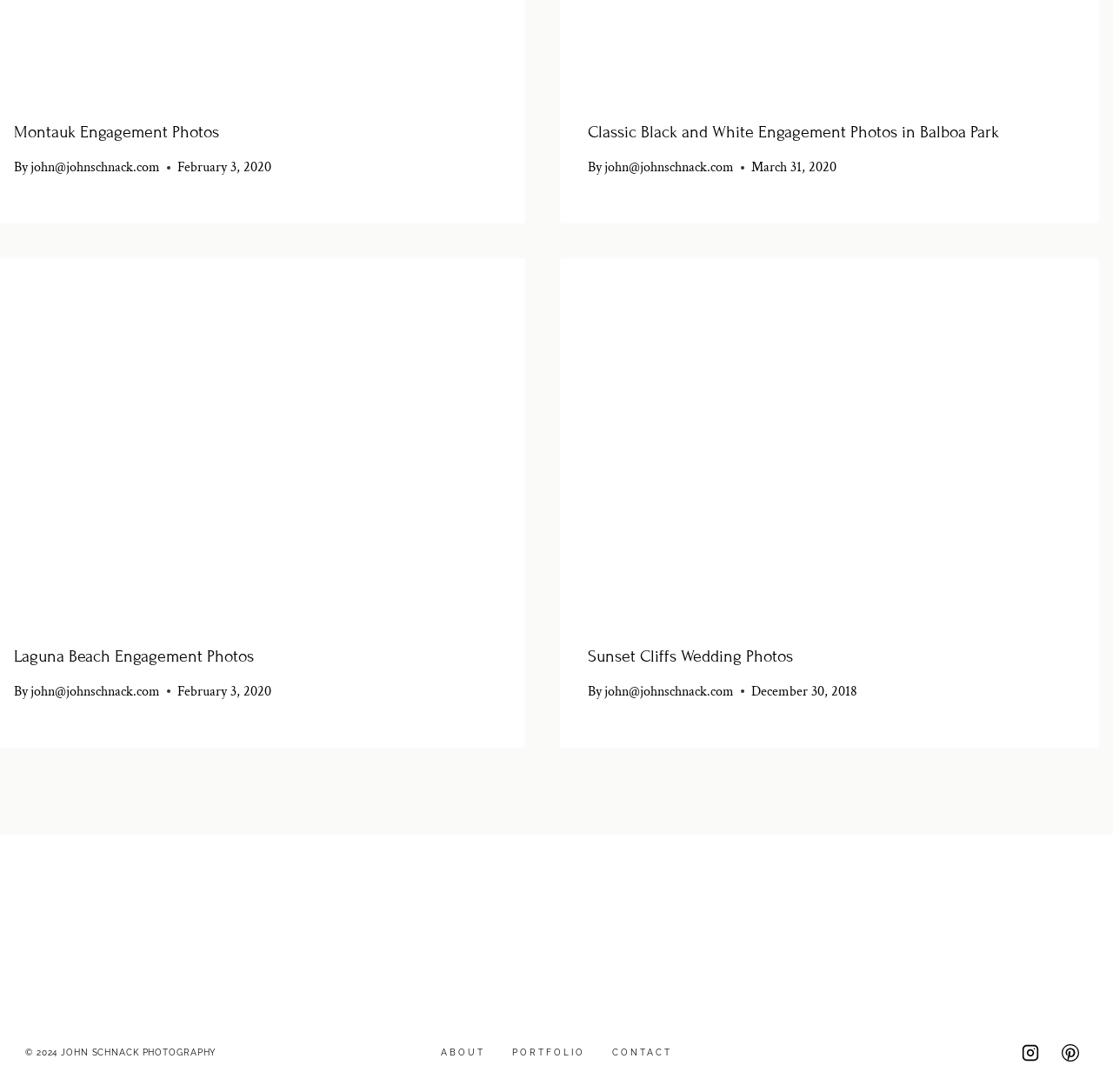What is the photographer's name?
Please elaborate on the answer to the question with detailed information.

The photographer's name is mentioned in the footer section of the webpage, where it says '© 2024 JOHN SCHNACK PHOTOGRAPHY'. This suggests that the photographer's name is John Schnack.